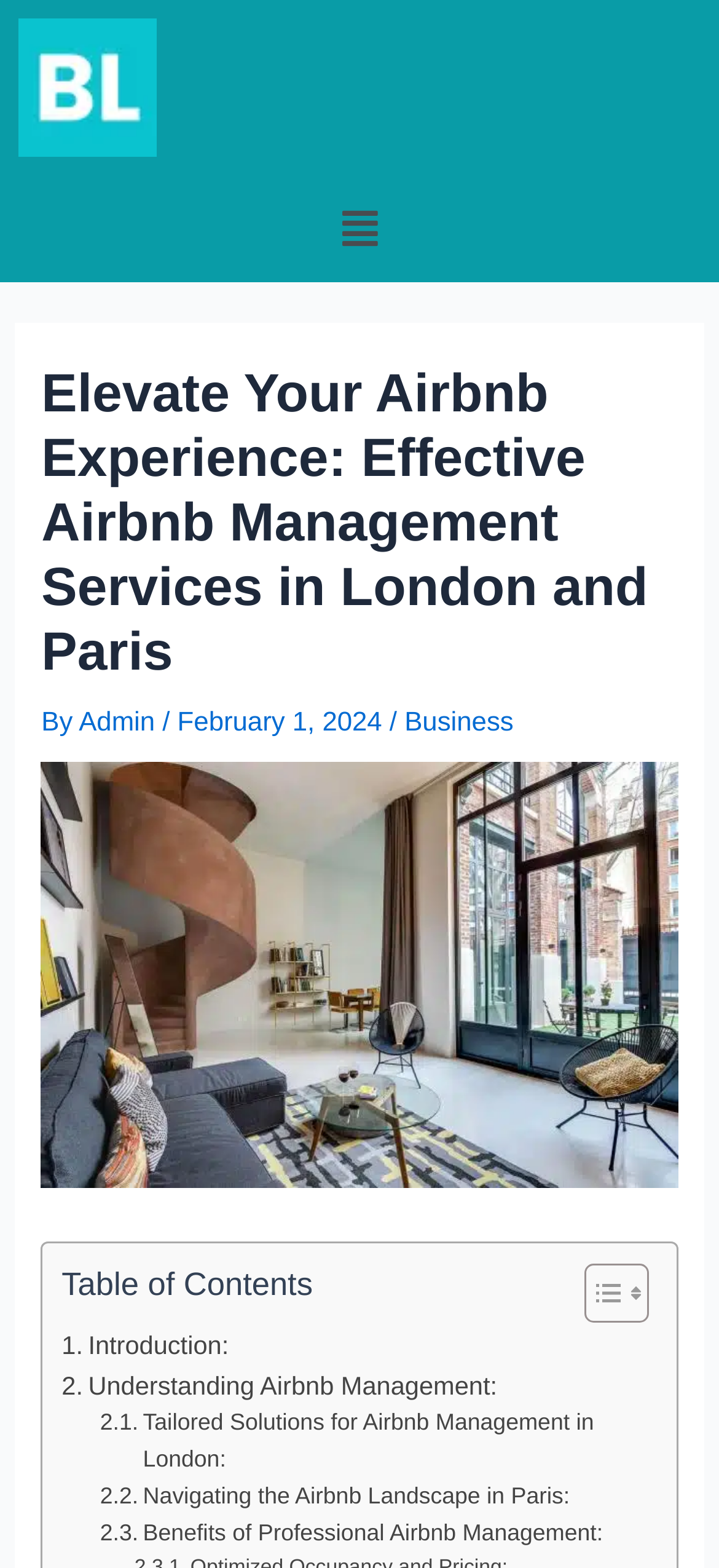What is the date mentioned on the webpage?
Provide a detailed answer to the question, using the image to inform your response.

The date 'February 1, 2024' is mentioned on the webpage, likely indicating the date of publication or update of the content.